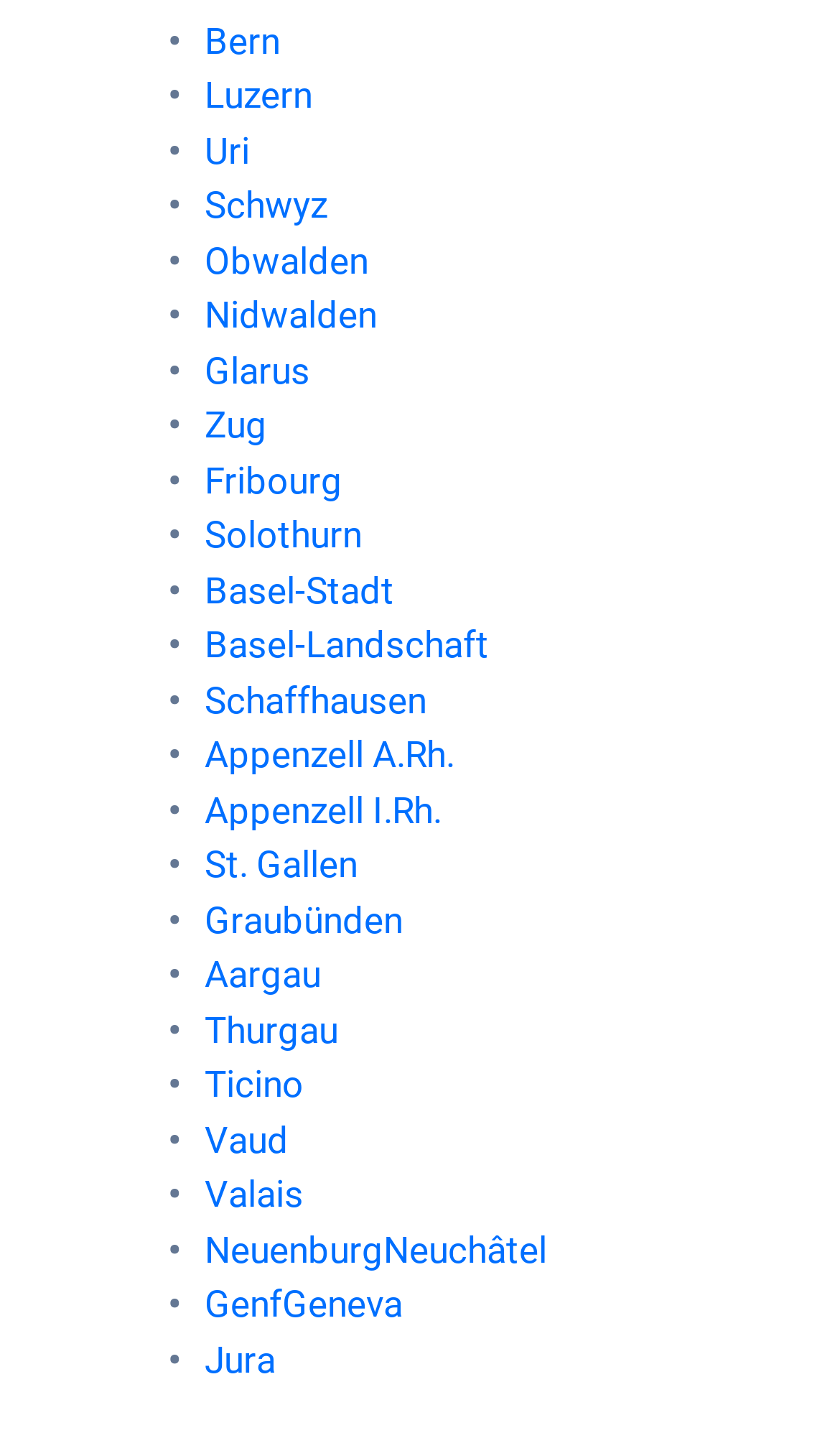How many cantons are listed?
By examining the image, provide a one-word or phrase answer.

26